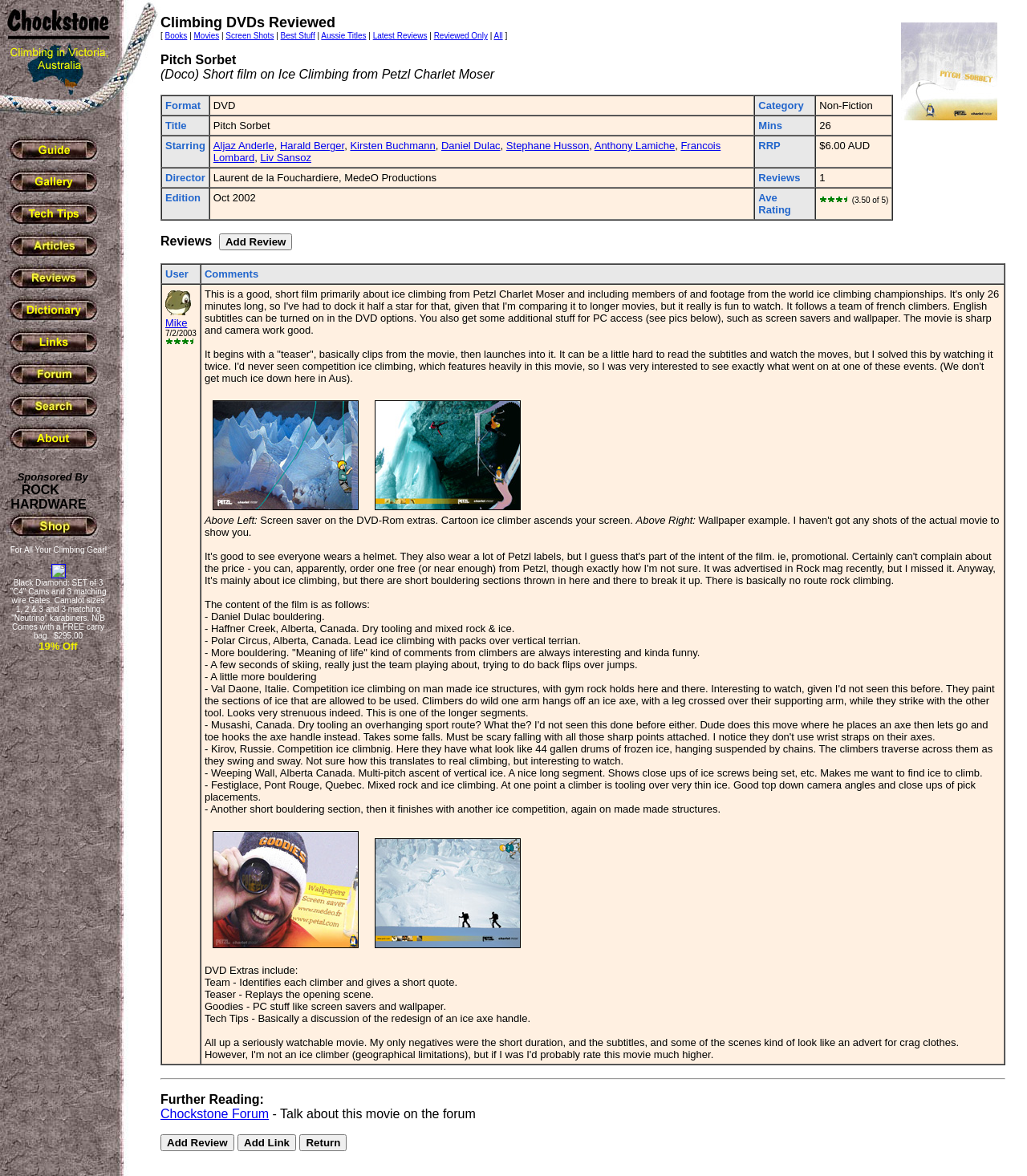Based on the description "Best Stuff", find the bounding box of the specified UI element.

[0.273, 0.027, 0.307, 0.034]